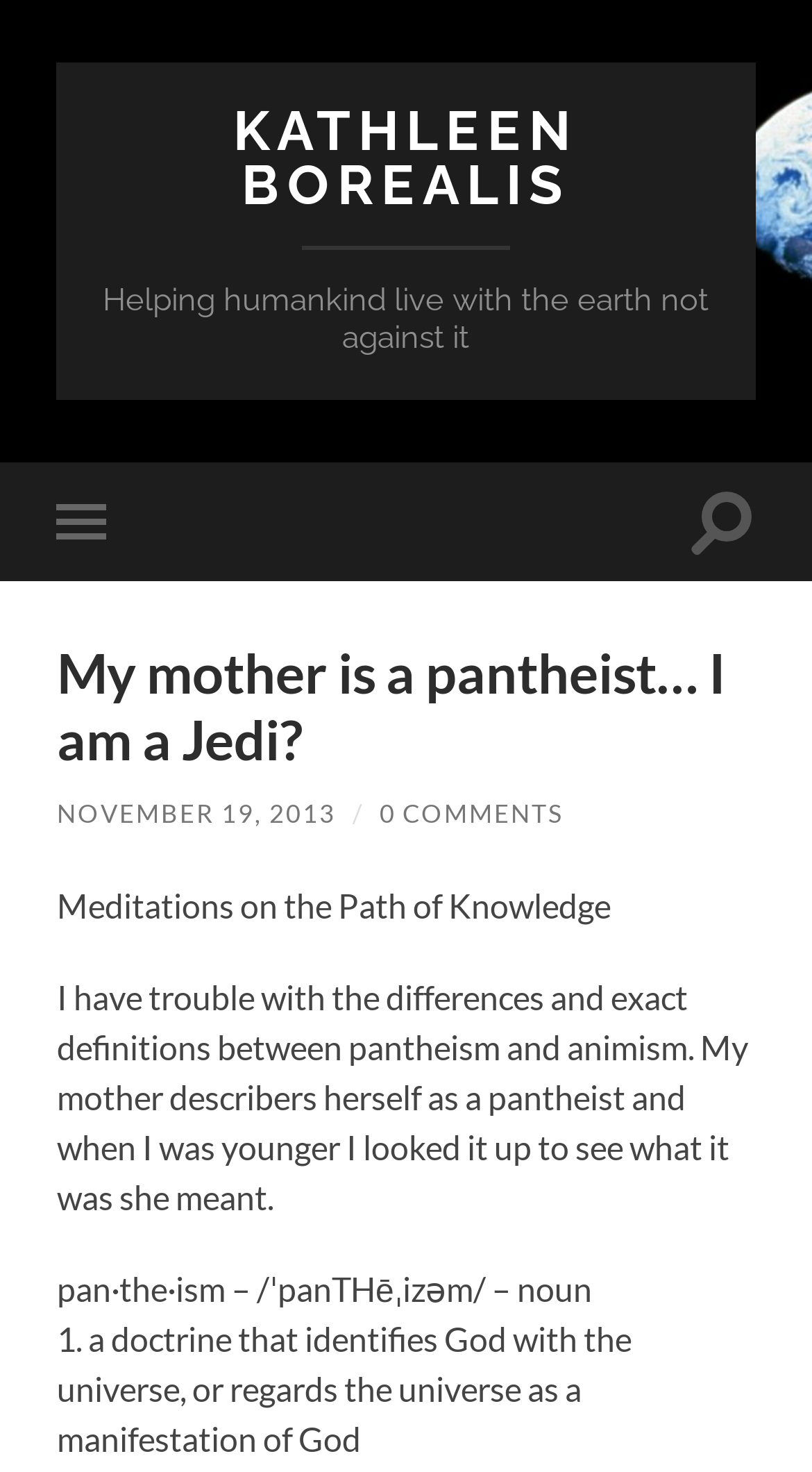What is the text on the top-left button? Using the information from the screenshot, answer with a single word or phrase.

Toggle mobile menu